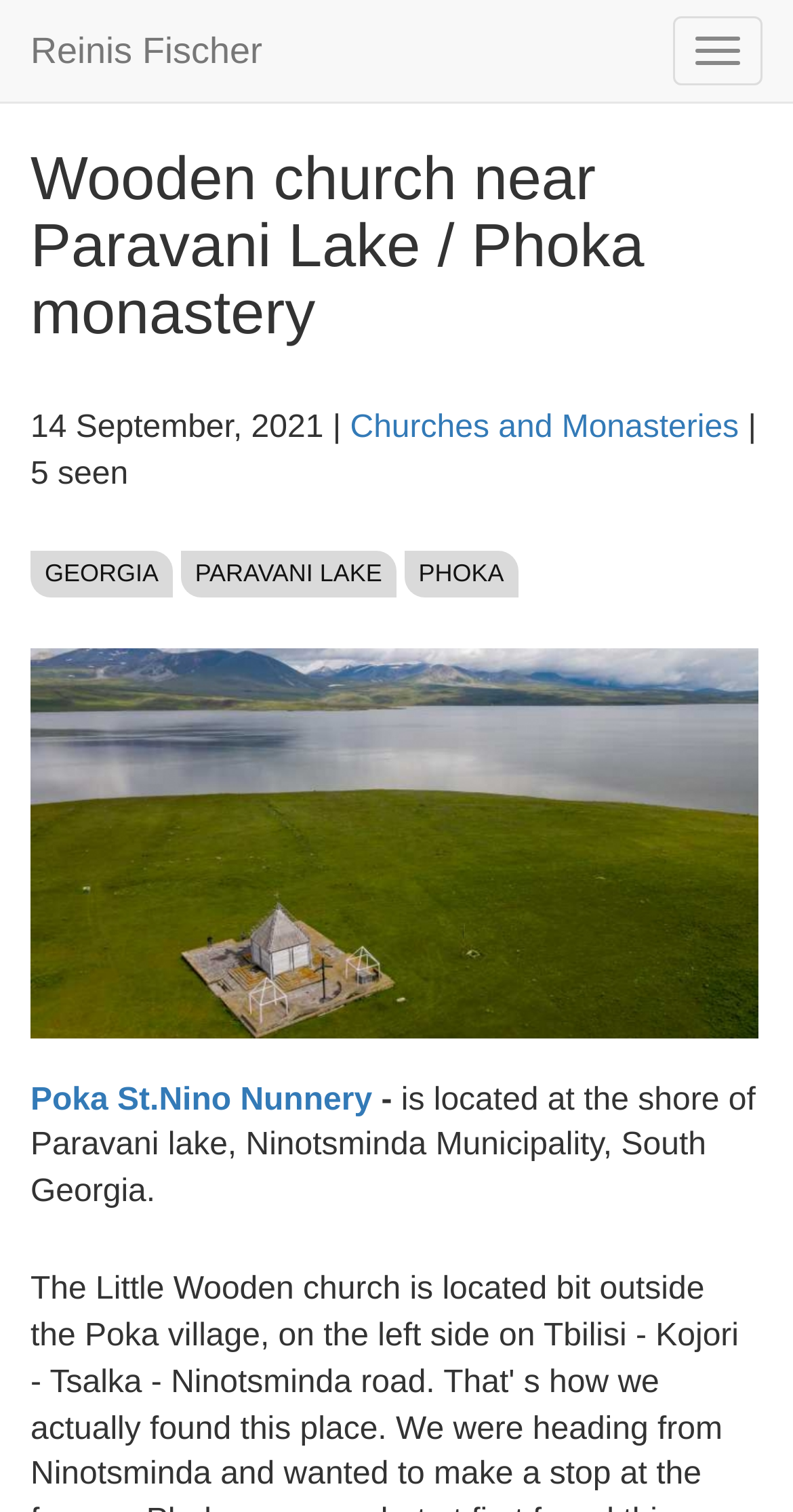Provide the bounding box coordinates of the HTML element described by the text: "Georgia". The coordinates should be in the format [left, top, right, bottom] with values between 0 and 1.

[0.038, 0.364, 0.218, 0.395]